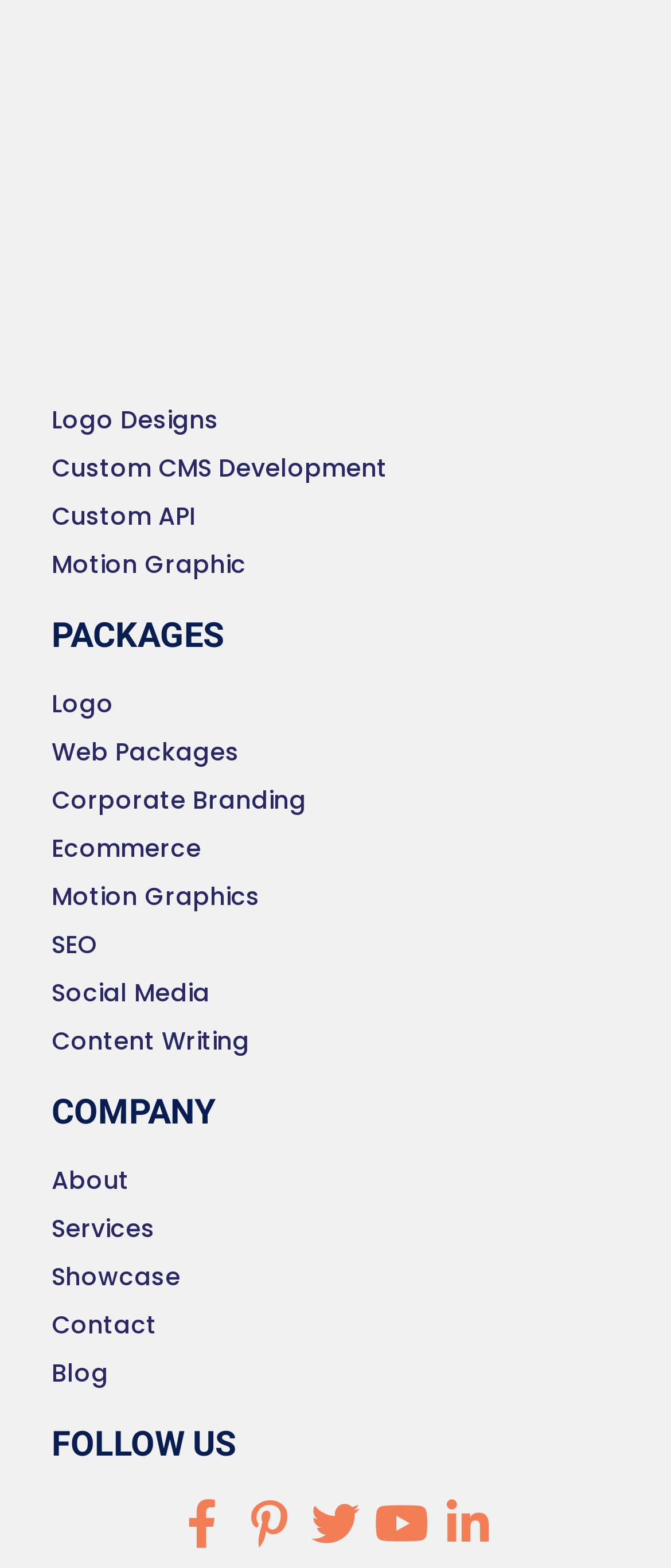Kindly determine the bounding box coordinates for the area that needs to be clicked to execute this instruction: "View Web Packages".

[0.077, 0.468, 0.923, 0.491]